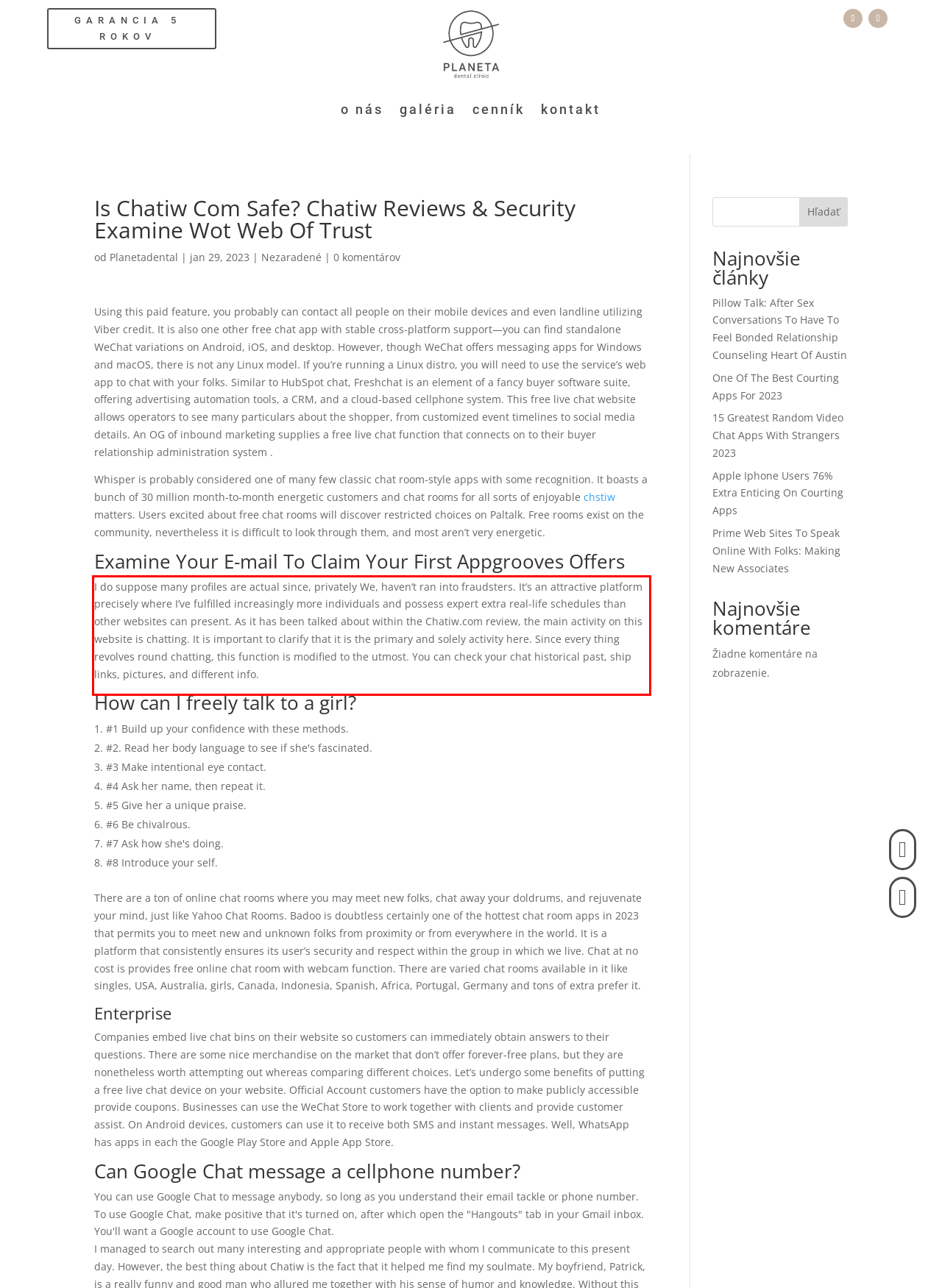Please identify and extract the text from the UI element that is surrounded by a red bounding box in the provided webpage screenshot.

I do suppose many profiles are actual since, privately We, haven’t ran into fraudsters. It’s an attractive platform precisely where I’ve fulfilled increasingly more individuals and possess expert extra real-life schedules than other websites can present. As it has been talked about within the Chatiw.com review, the main activity on this website is chatting. It is important to clarify that it is the primary and solely activity here. Since every thing revolves round chatting, this function is modified to the utmost. You can check your chat historical past, ship links, pictures, and different info.